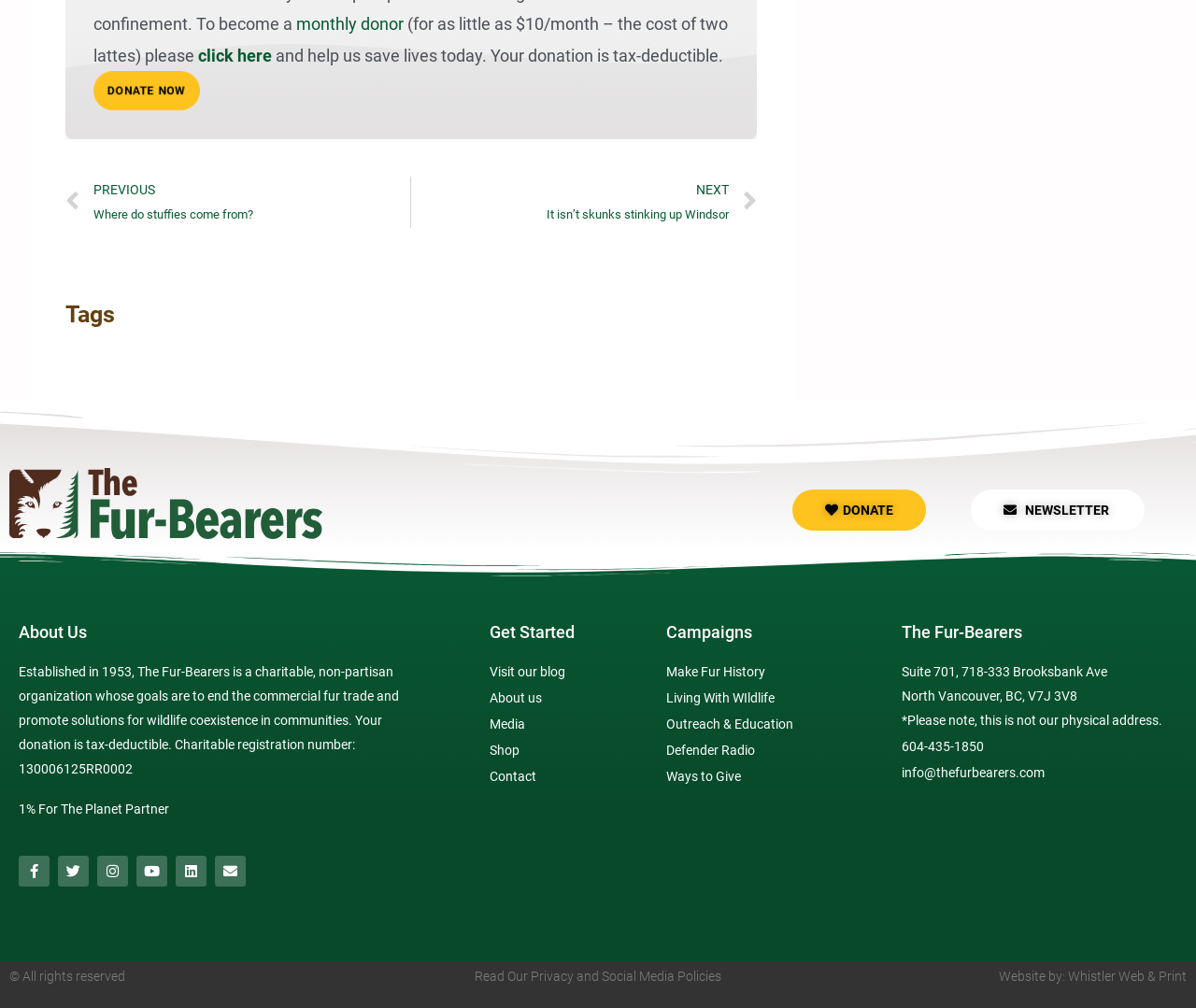How many ways to give are there?
Please answer the question with as much detail and depth as you can.

There is one way to give, which is 'Ways to Give', located in the 'Campaigns' section.